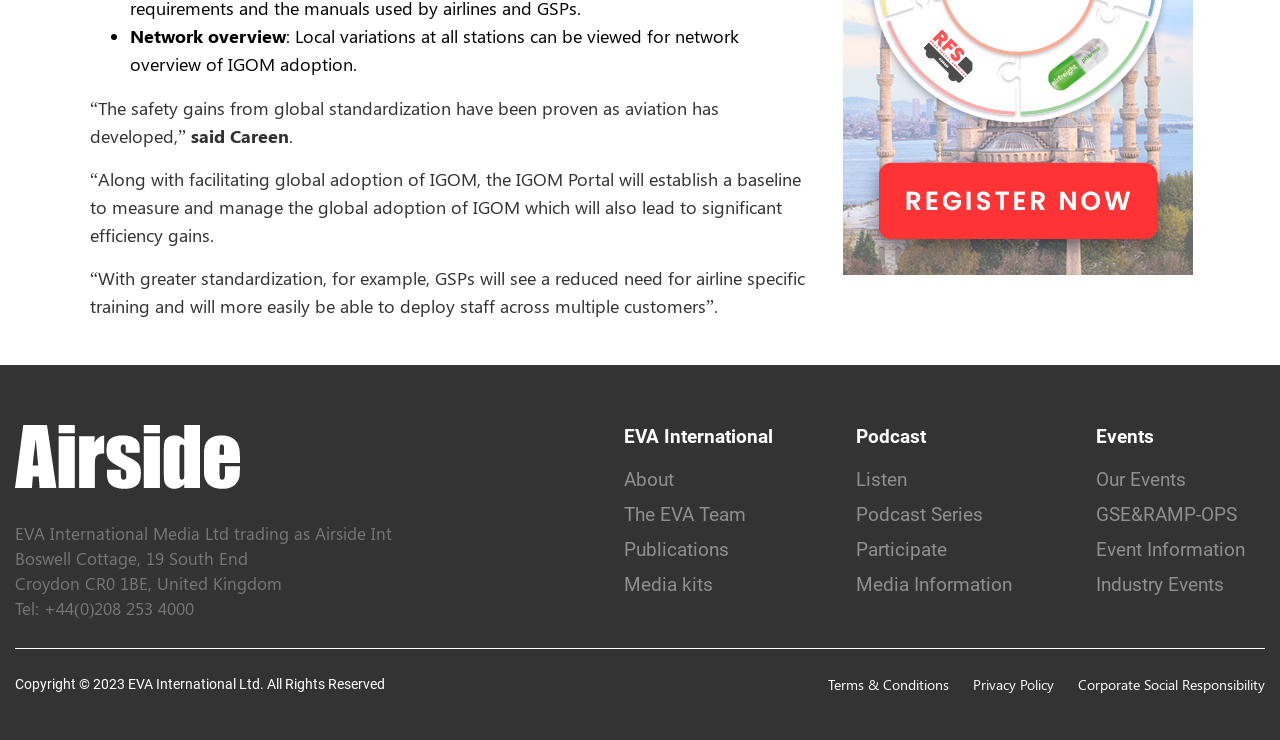Given the webpage screenshot and the description, determine the bounding box coordinates (top-left x, top-left y, bottom-right x, bottom-right y) that define the location of the UI element matching this description: Corporate Social Responsibility

[0.842, 0.912, 0.988, 0.938]